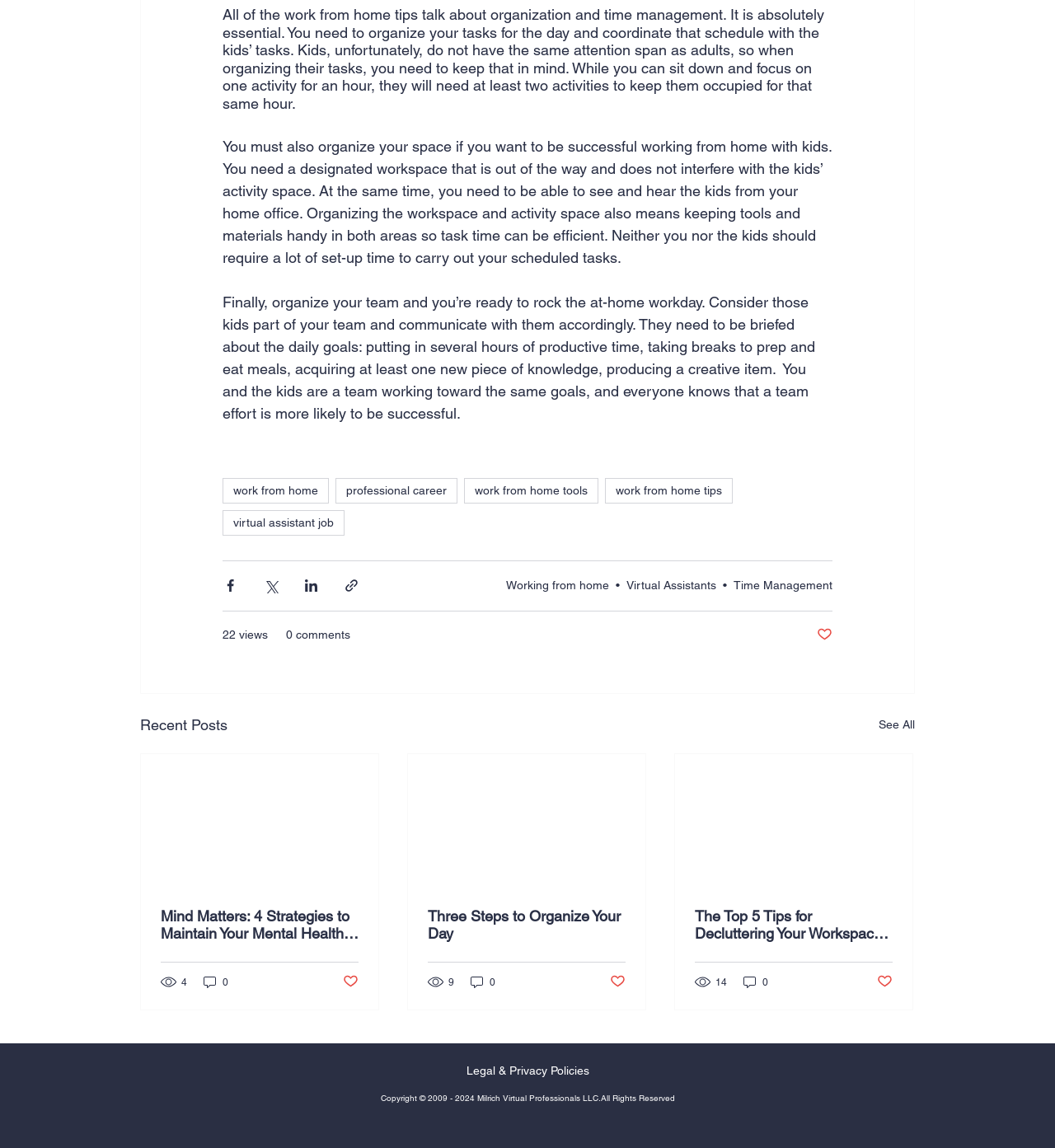Please determine the bounding box coordinates of the element's region to click for the following instruction: "View the 'Recent Posts'".

[0.133, 0.621, 0.216, 0.641]